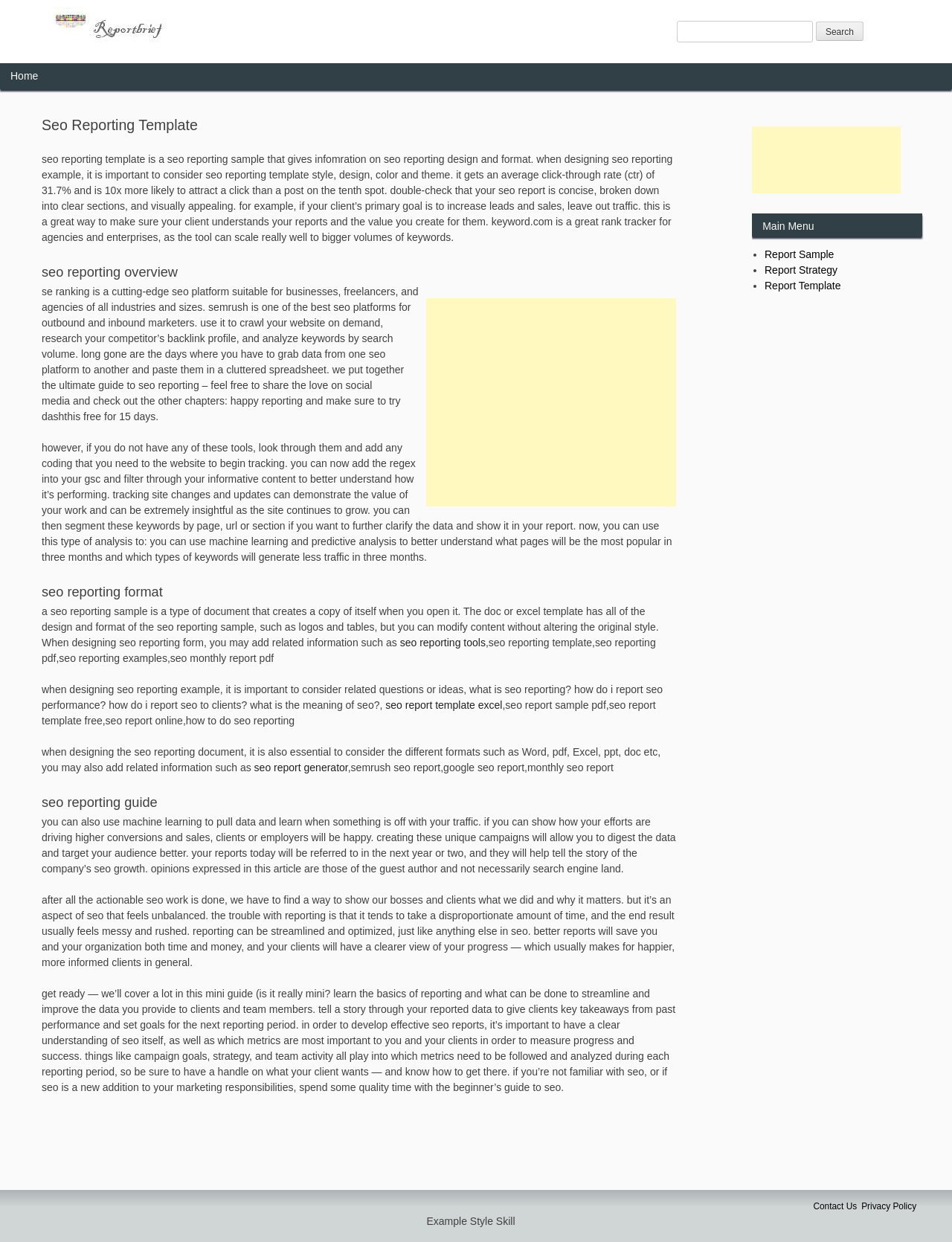Convey a detailed summary of the webpage, mentioning all key elements.

This webpage is about SEO reporting templates, design, and format. At the top, there is a search bar with a "Search" button next to it, allowing users to search for specific content. Below the search bar, there is a main section with an article about SEO reporting templates. The article is divided into several sections, each with a heading, such as "SEO Reporting Overview", "SEO Reporting Format", and "SEO Reporting Guide".

The first section, "SEO Reporting Overview", provides an introduction to SEO reporting, explaining its importance and how it can help businesses and agencies. The section also mentions a tool called Semrush, which is a cutting-edge SEO platform suitable for businesses, freelancers, and agencies of all industries and sizes.

The second section, "SEO Reporting Format", discusses the design and format of SEO reporting templates. It explains that a SEO reporting sample is a type of document that creates a copy of itself when opened, and that it's essential to consider related questions or ideas when designing an SEO reporting example.

The third section, "SEO Reporting Guide", provides a comprehensive guide to SEO reporting, including how to create effective SEO reports, how to streamline and optimize reporting, and how to tell a story through reported data to give clients key takeaways from past performance and set goals for the next reporting period.

Throughout the article, there are several links to related topics, such as SEO reporting tools, SEO report templates, and SEO report generators. There are also several advertisements and promotional content, including an iframe advertisement and a section with links to "Report Sample", "Report Strategy", and "Report Template".

At the bottom of the page, there are links to "Privacy Policy" and "Contact Us", as well as a static text "Example Style Skill".